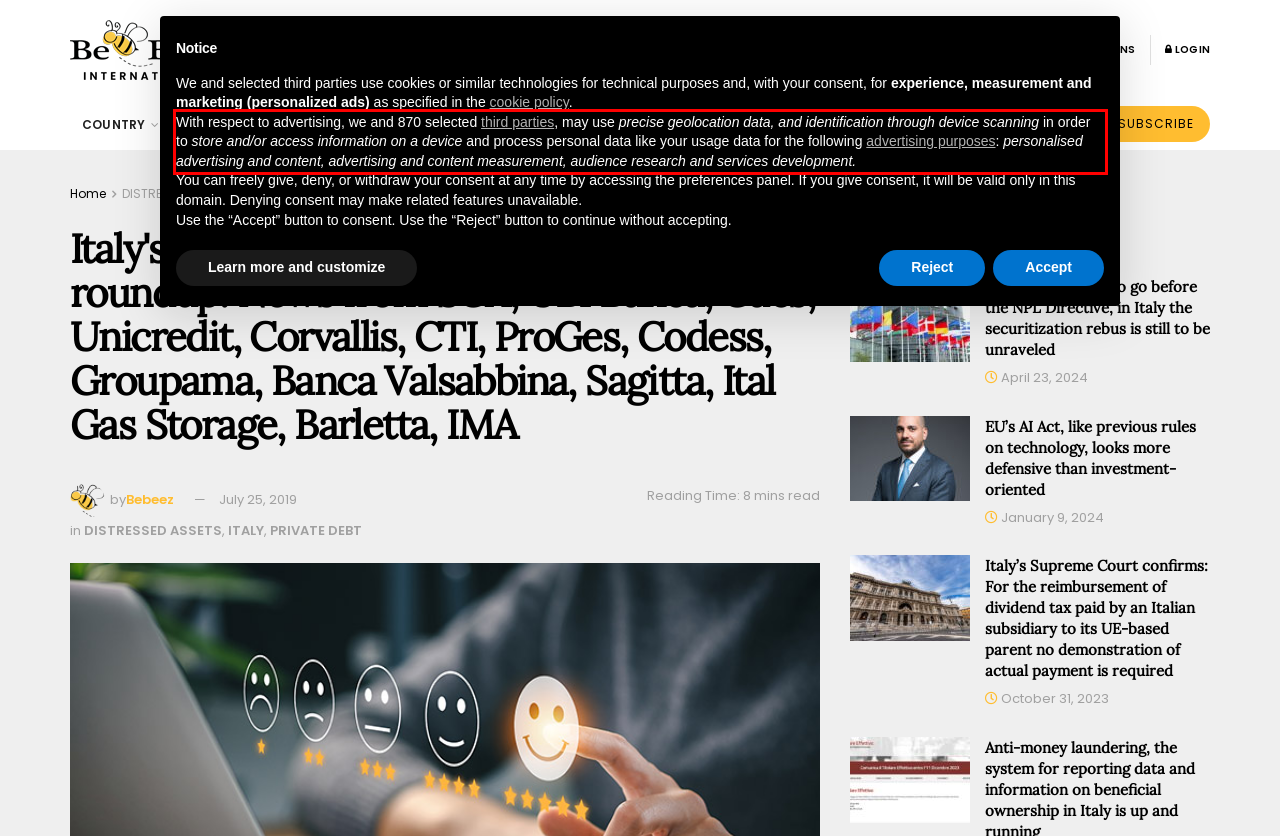Using the provided webpage screenshot, recognize the text content in the area marked by the red bounding box.

With respect to advertising, we and 870 selected third parties, may use precise geolocation data, and identification through device scanning in order to store and/or access information on a device and process personal data like your usage data for the following advertising purposes: personalised advertising and content, advertising and content measurement, audience research and services development.